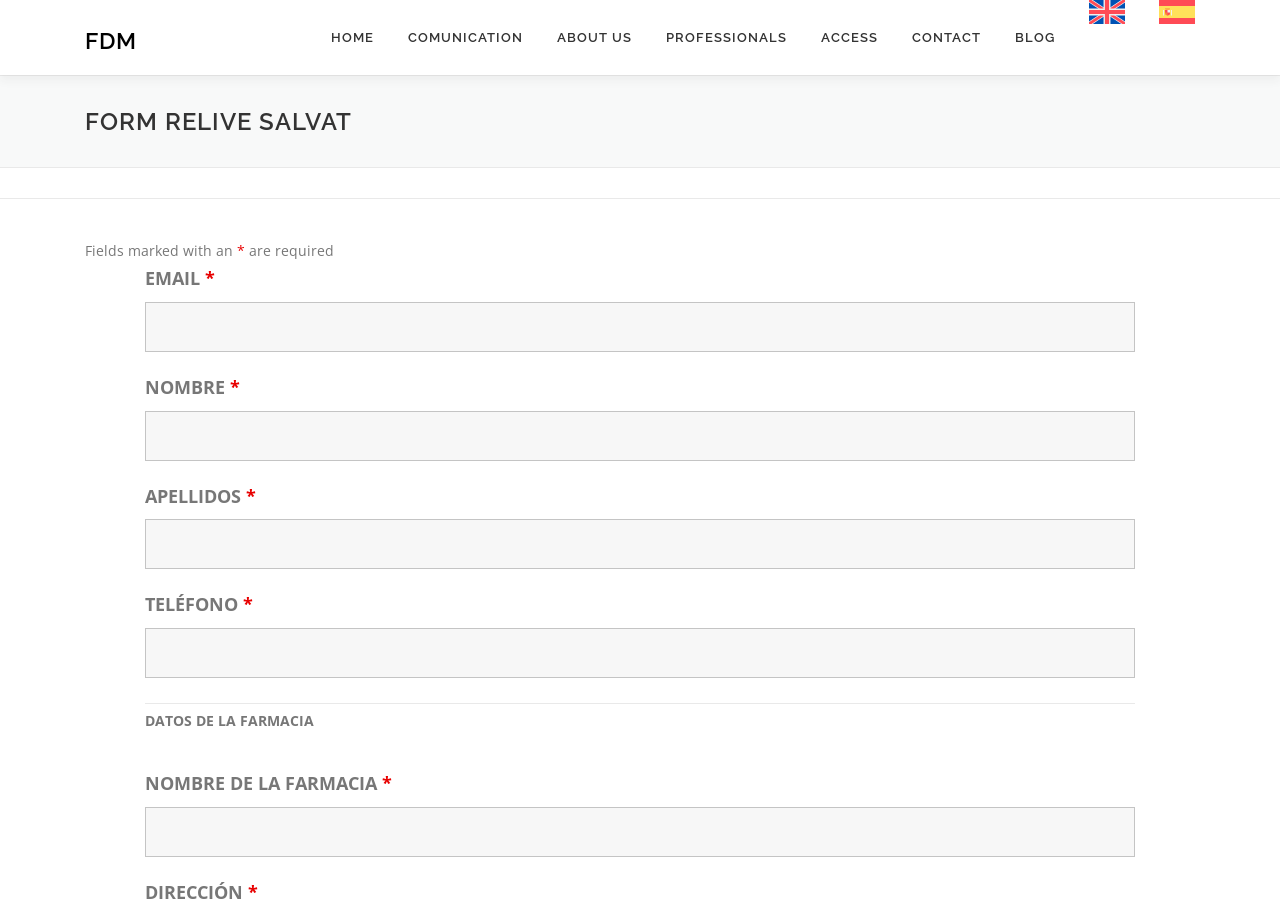Determine the bounding box coordinates for the area you should click to complete the following instruction: "switch to Spanish".

[0.892, 0.0, 0.934, 0.026]